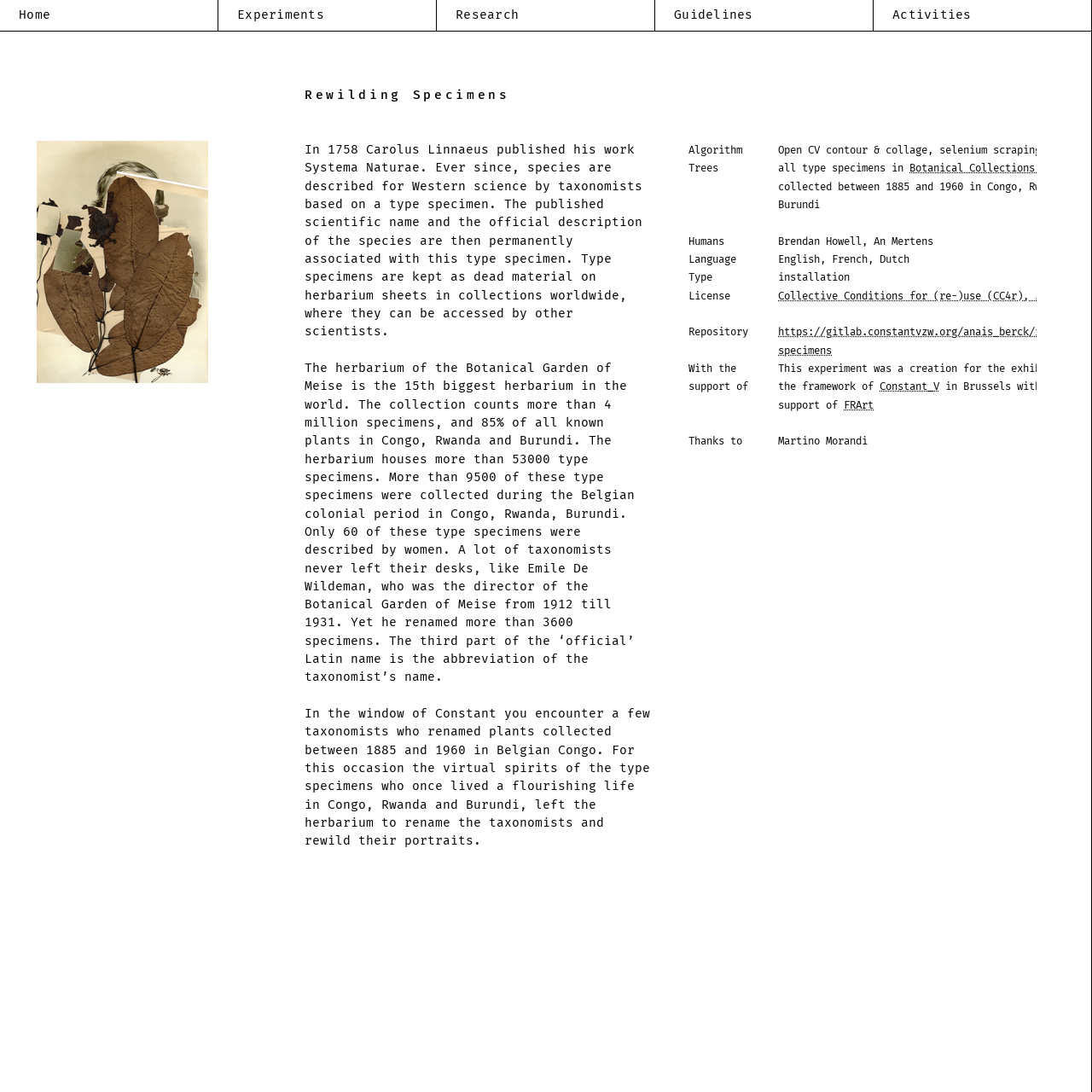Please find the bounding box coordinates of the clickable region needed to complete the following instruction: "Click the 'Experiments' link". The bounding box coordinates must consist of four float numbers between 0 and 1, i.e., [left, top, right, bottom].

[0.217, 0.007, 0.297, 0.021]